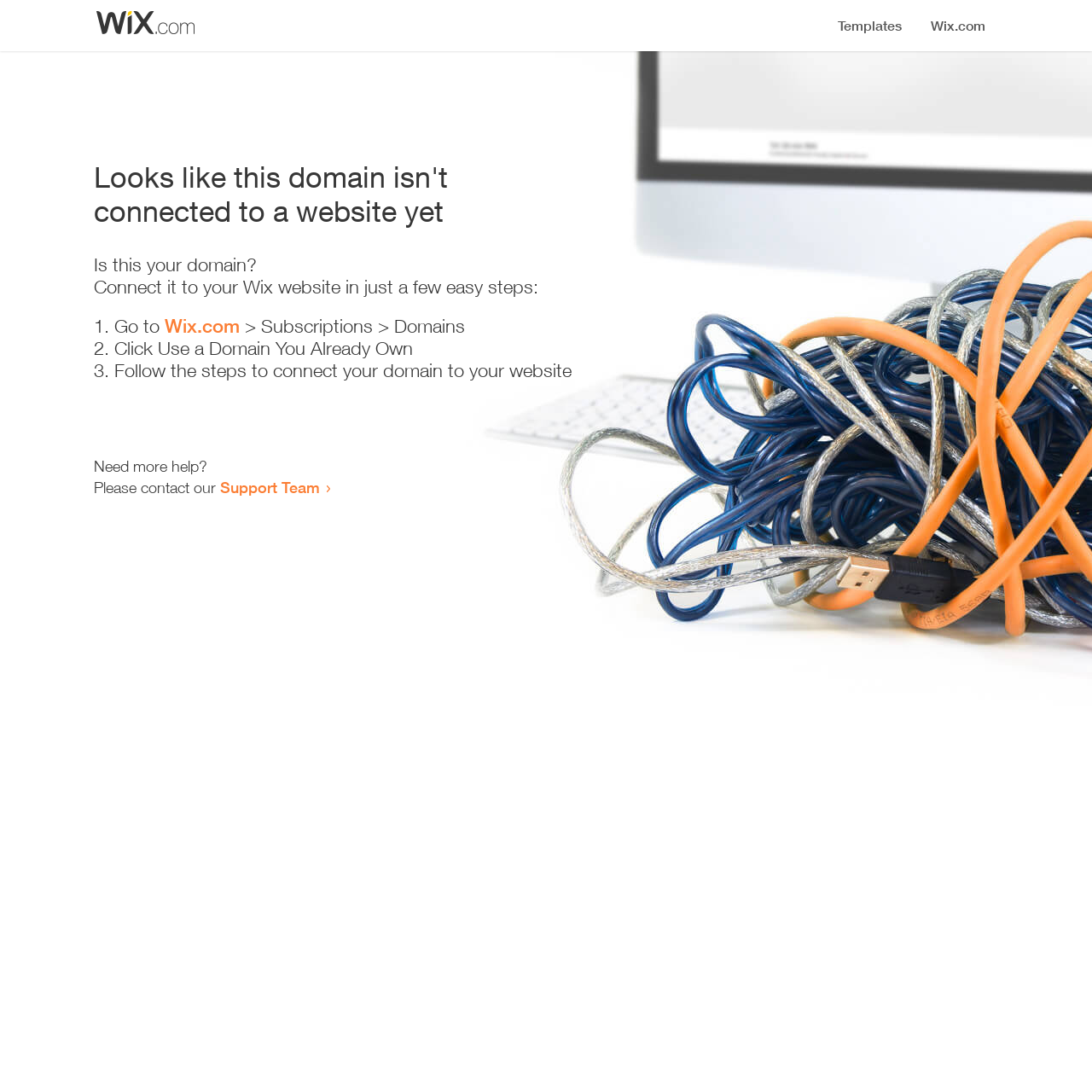Provide a short, one-word or phrase answer to the question below:
How many steps are required to connect the domain?

3